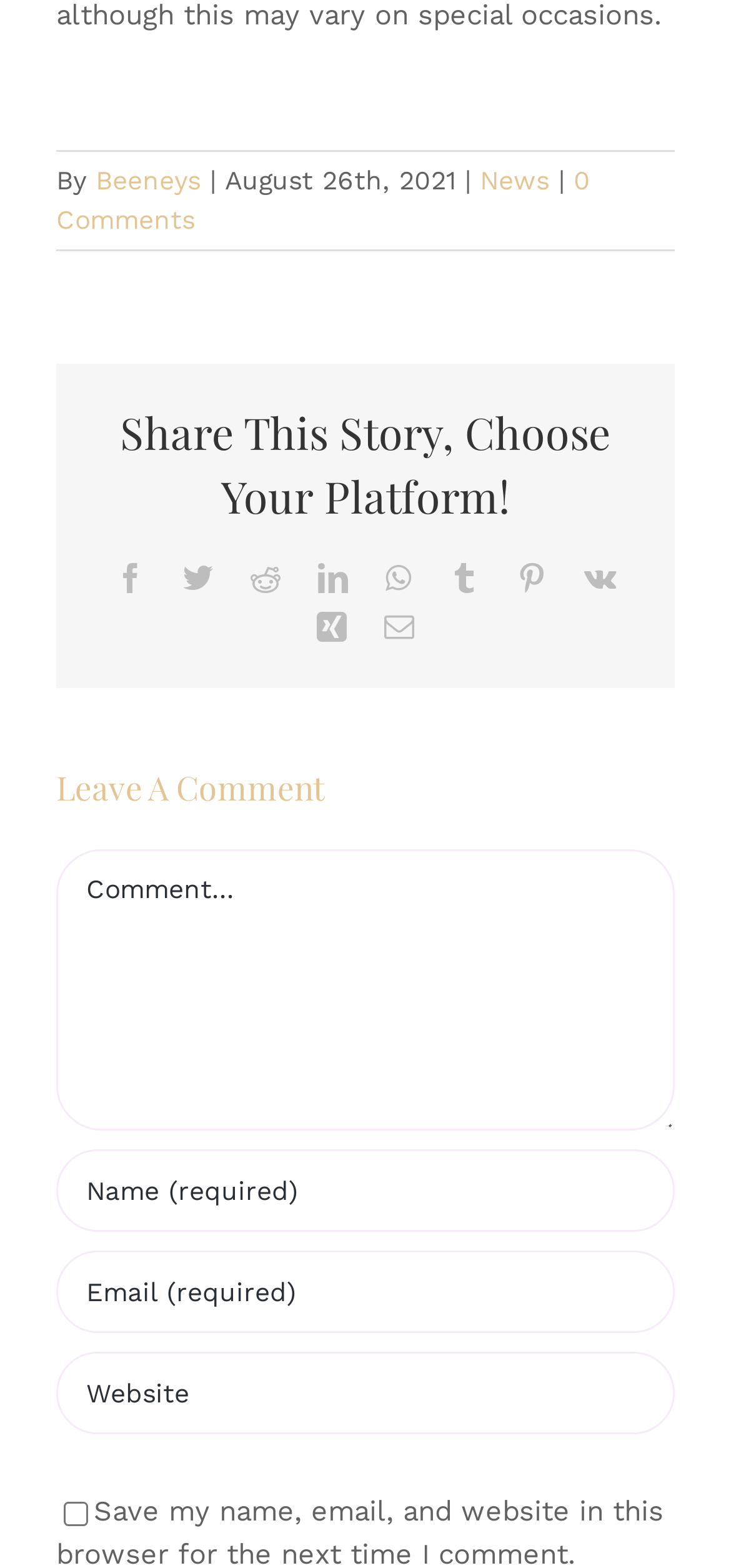Determine the bounding box coordinates of the section to be clicked to follow the instruction: "Share on Facebook". The coordinates should be given as four float numbers between 0 and 1, formatted as [left, top, right, bottom].

[0.158, 0.359, 0.199, 0.378]